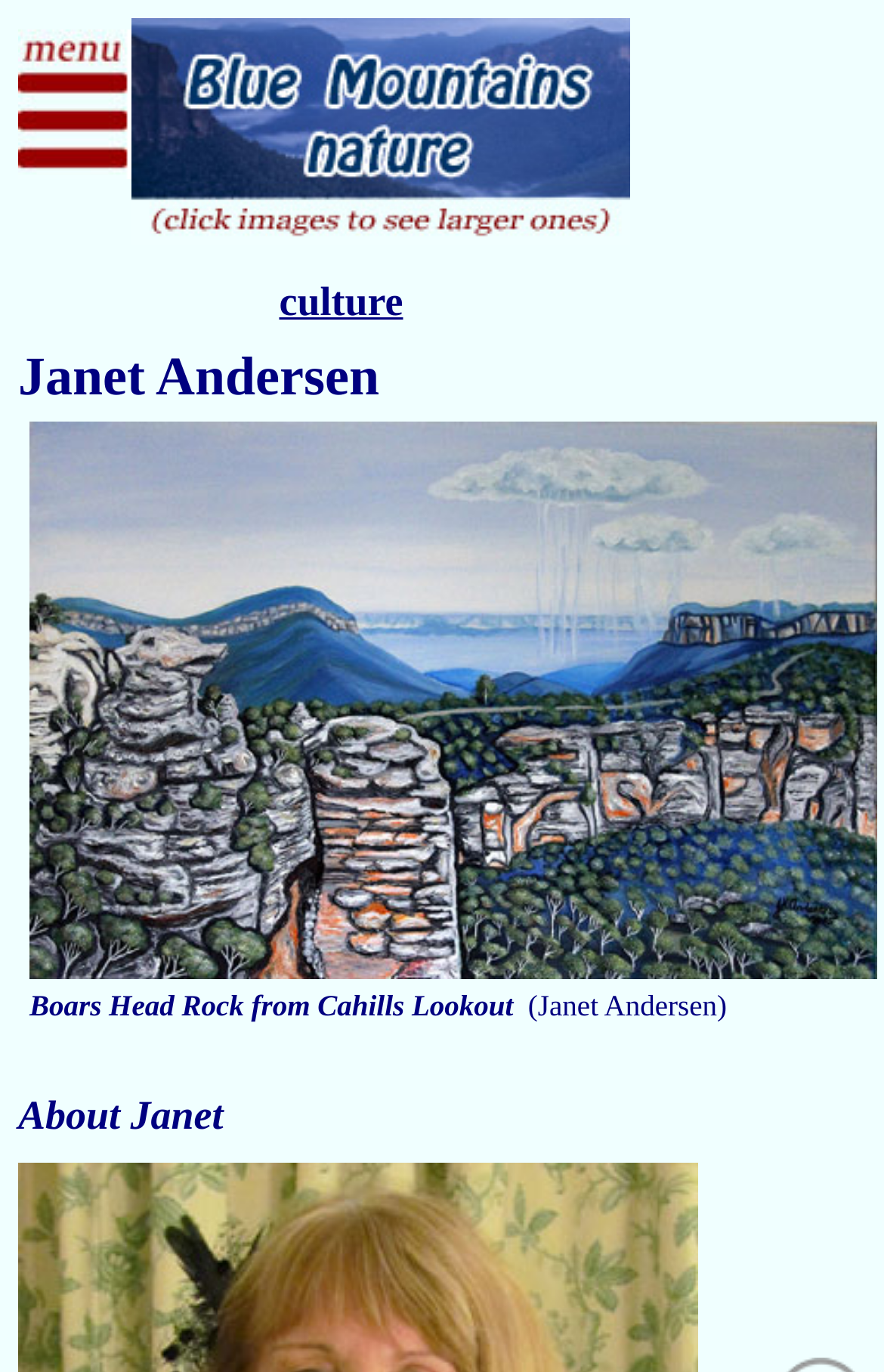What is the topic of the webpage?
Based on the image content, provide your answer in one word or a short phrase.

Nature and culture